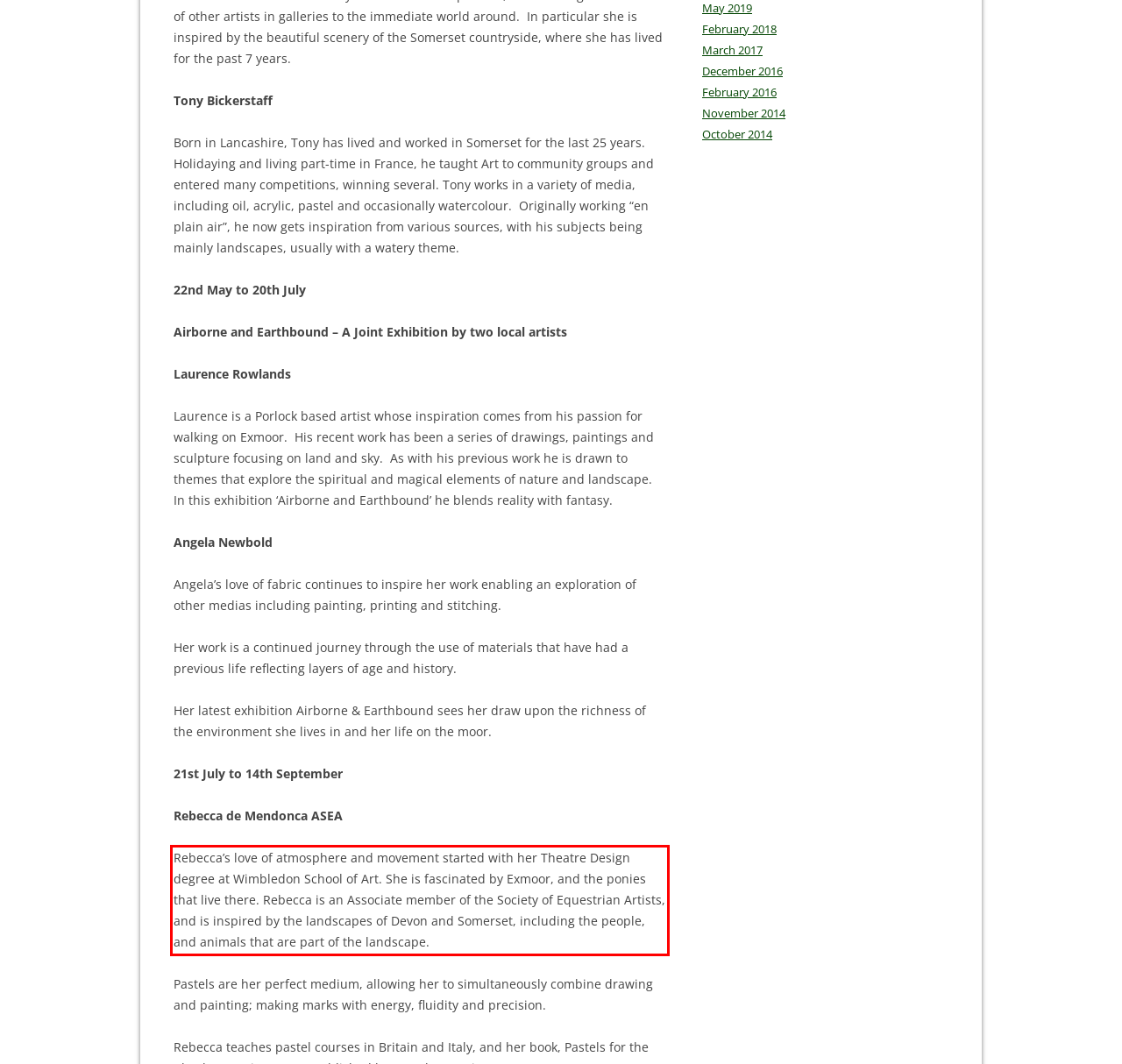Given a webpage screenshot, locate the red bounding box and extract the text content found inside it.

Rebecca’s love of atmosphere and movement started with her Theatre Design degree at Wimbledon School of Art. She is fascinated by Exmoor, and the ponies that live there. Rebecca is an Associate member of the Society of Equestrian Artists, and is inspired by the landscapes of Devon and Somerset, including the people, and animals that are part of the landscape.